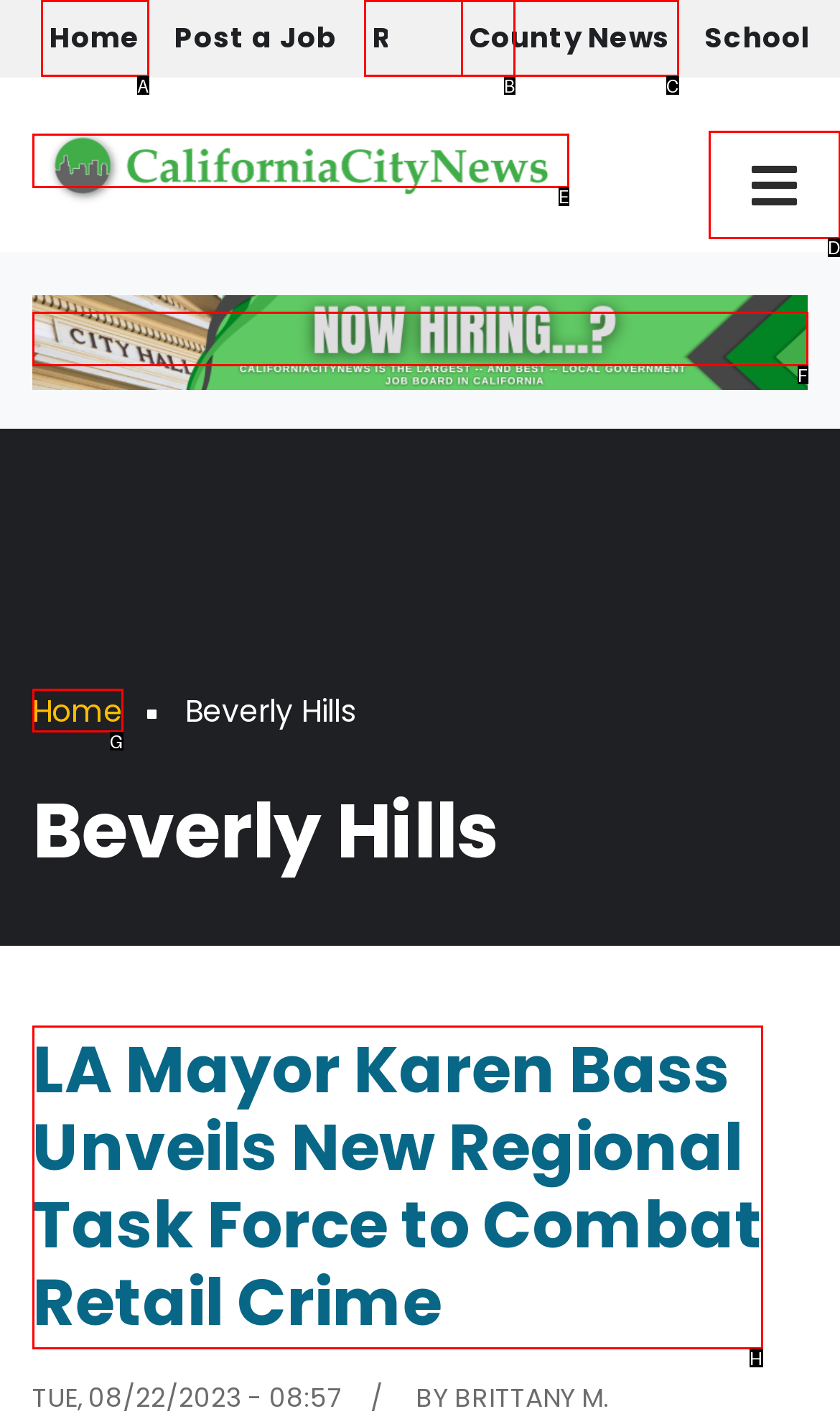Using the provided description: title="Home", select the HTML element that corresponds to it. Indicate your choice with the option's letter.

E